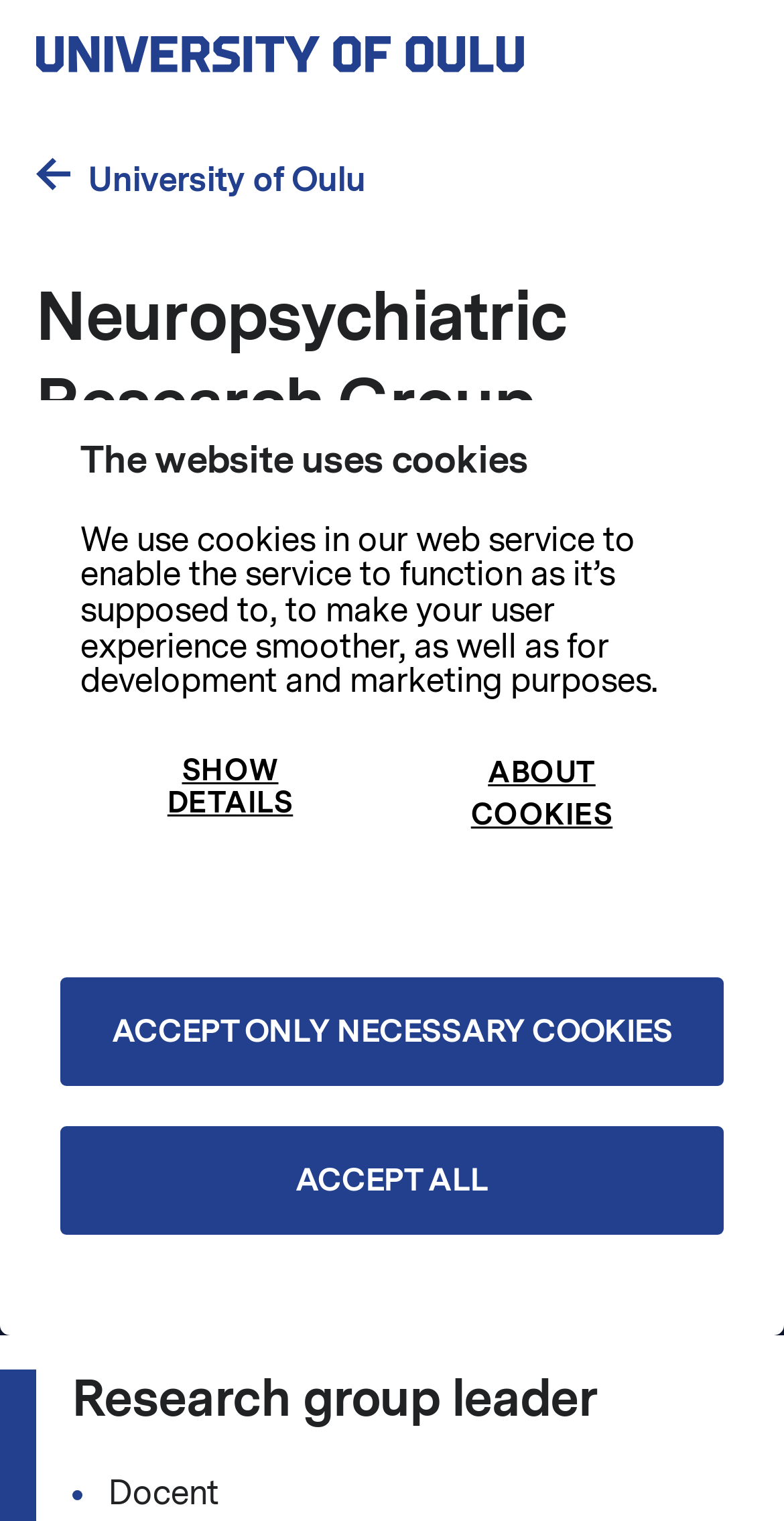Provide the bounding box coordinates, formatted as (top-left x, top-left y, bottom-right x, bottom-right y), with all values being floating point numbers between 0 and 1. Identify the bounding box of the UI element that matches the description: Research Unit of Clinical Medicine

[0.092, 0.644, 0.762, 0.675]